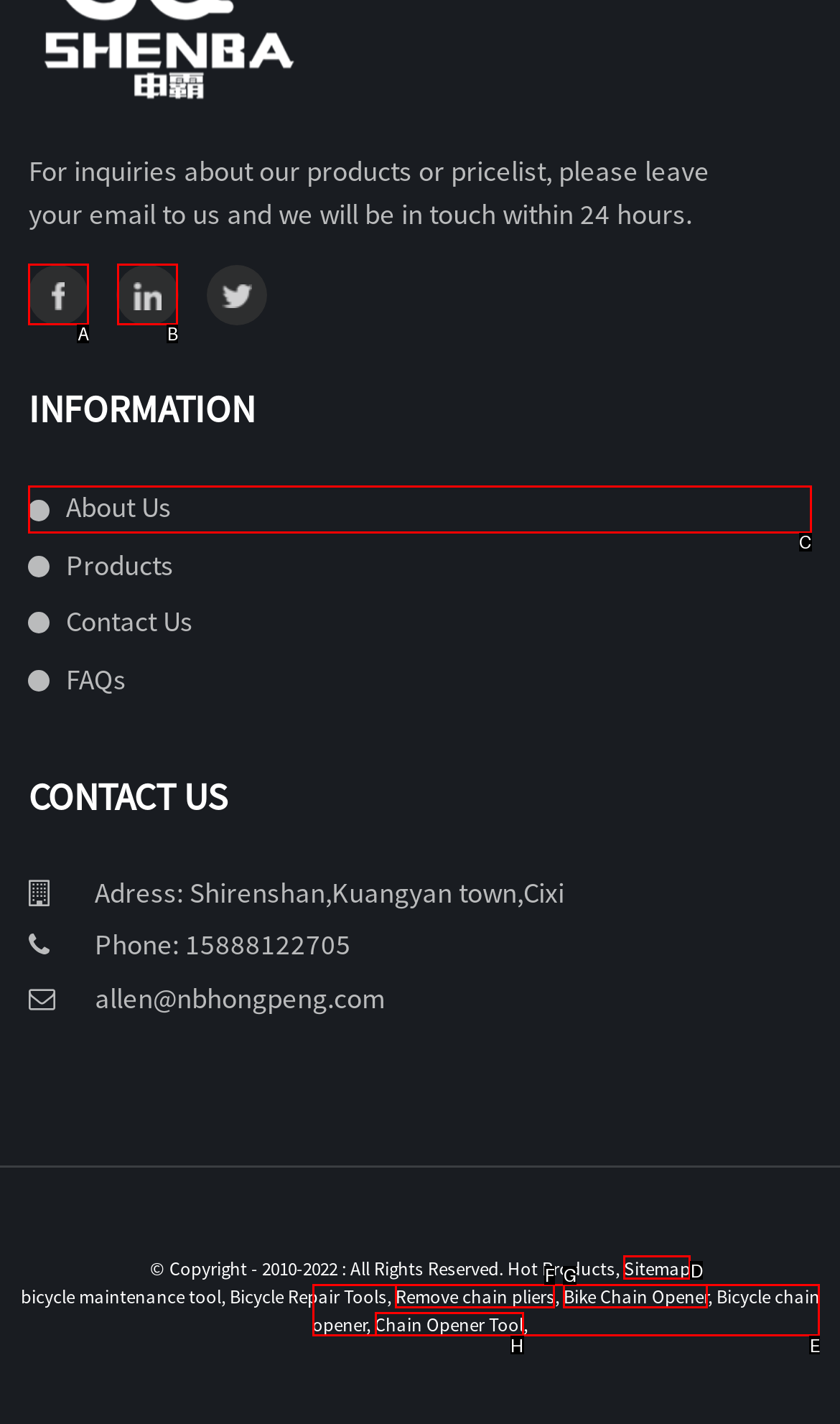Match the element description to one of the options: About Us
Respond with the corresponding option's letter.

C